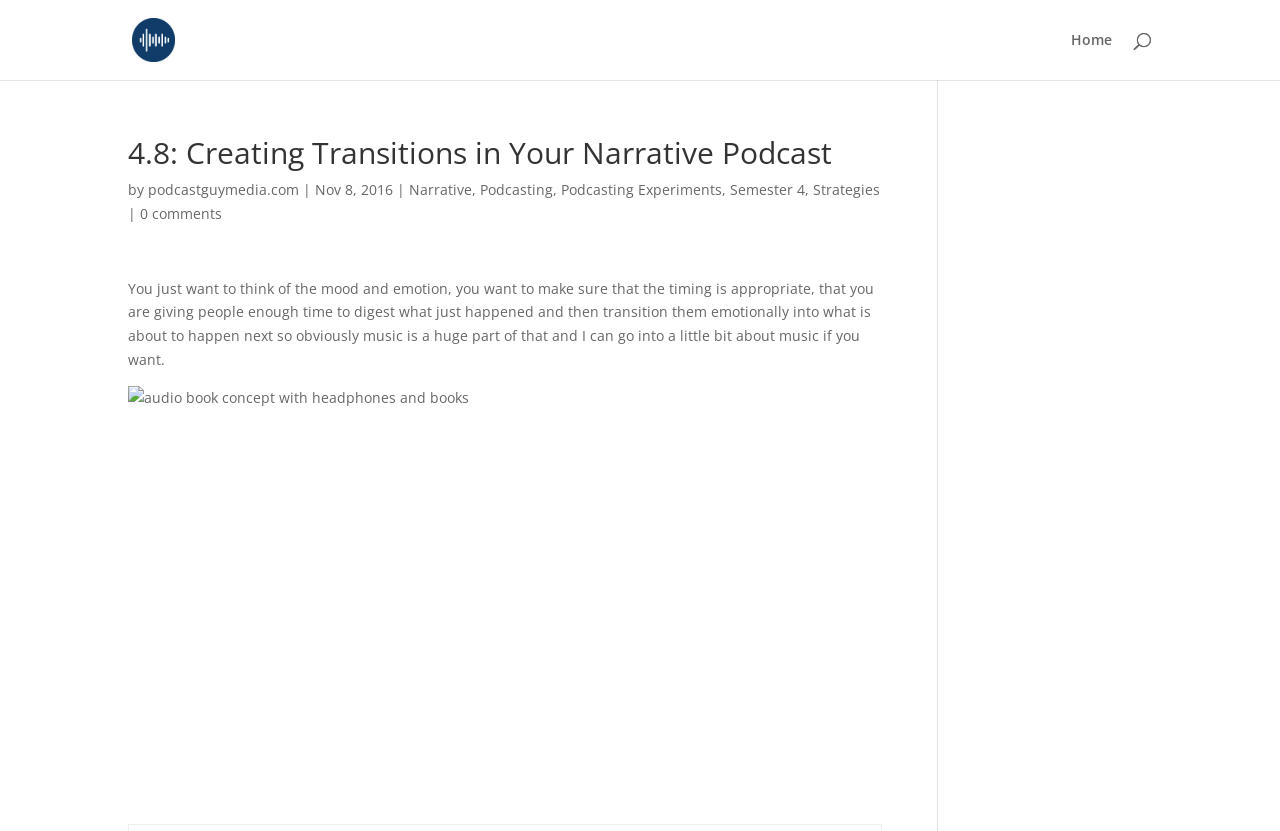Find and provide the bounding box coordinates for the UI element described here: "0 comments". The coordinates should be given as four float numbers between 0 and 1: [left, top, right, bottom].

[0.109, 0.245, 0.173, 0.268]